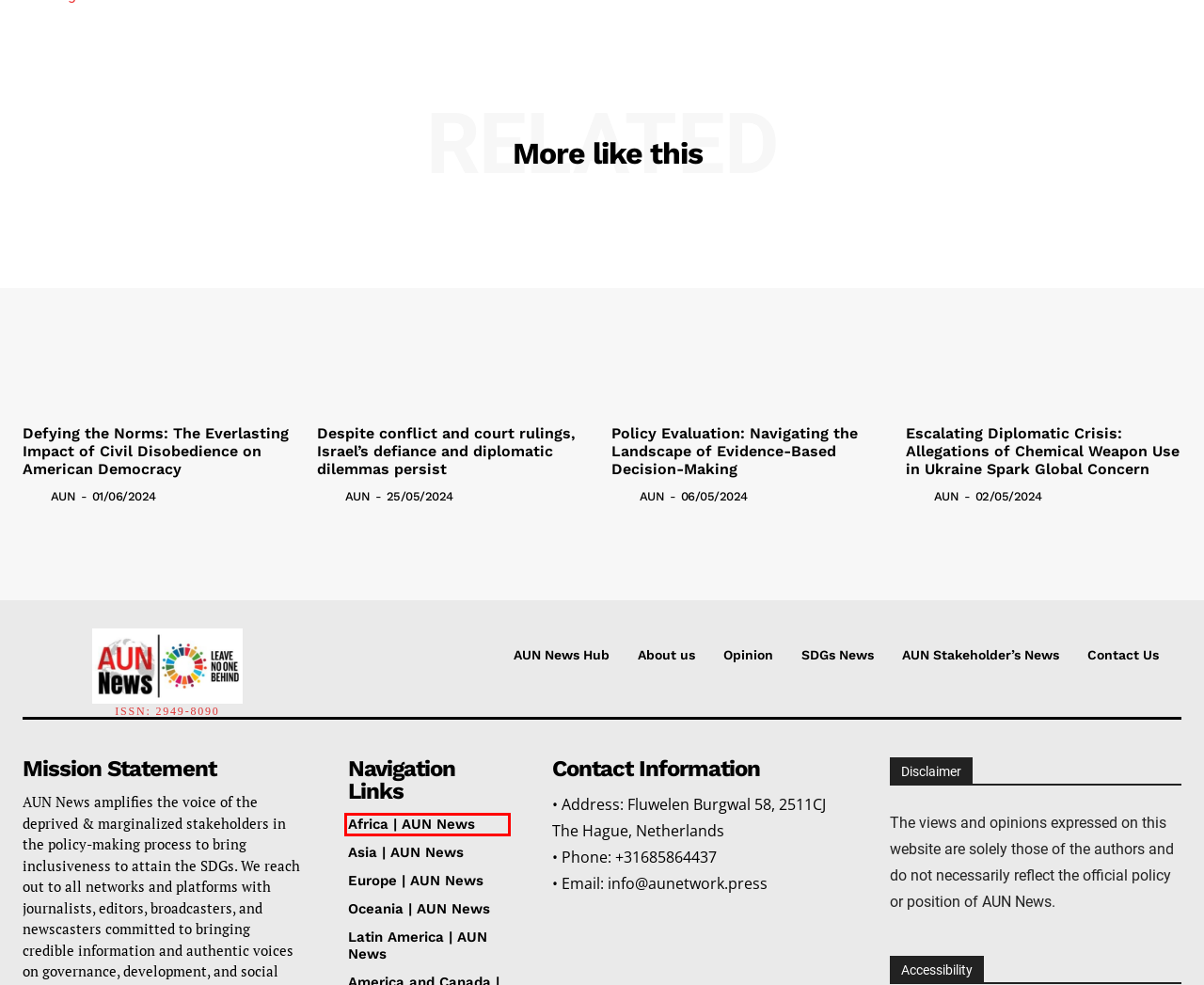You are looking at a screenshot of a webpage with a red bounding box around an element. Determine the best matching webpage description for the new webpage resulting from clicking the element in the red bounding box. Here are the descriptions:
A. Africa | AUN News Archives
B. Oceania News Archives
C. Europe | AUN News Archives
D. Asia | AUN News Archives
E. Policy Evaluation: Navigating the Landscape of Evidence-Based Decision-Making - AUN News
F. Latin America | AUN News Archives
G. Civil Society - AUN News
H. Despite conflict and court rulings, Israel's defiance and diplomatic dilemmas persist - AUN News

A